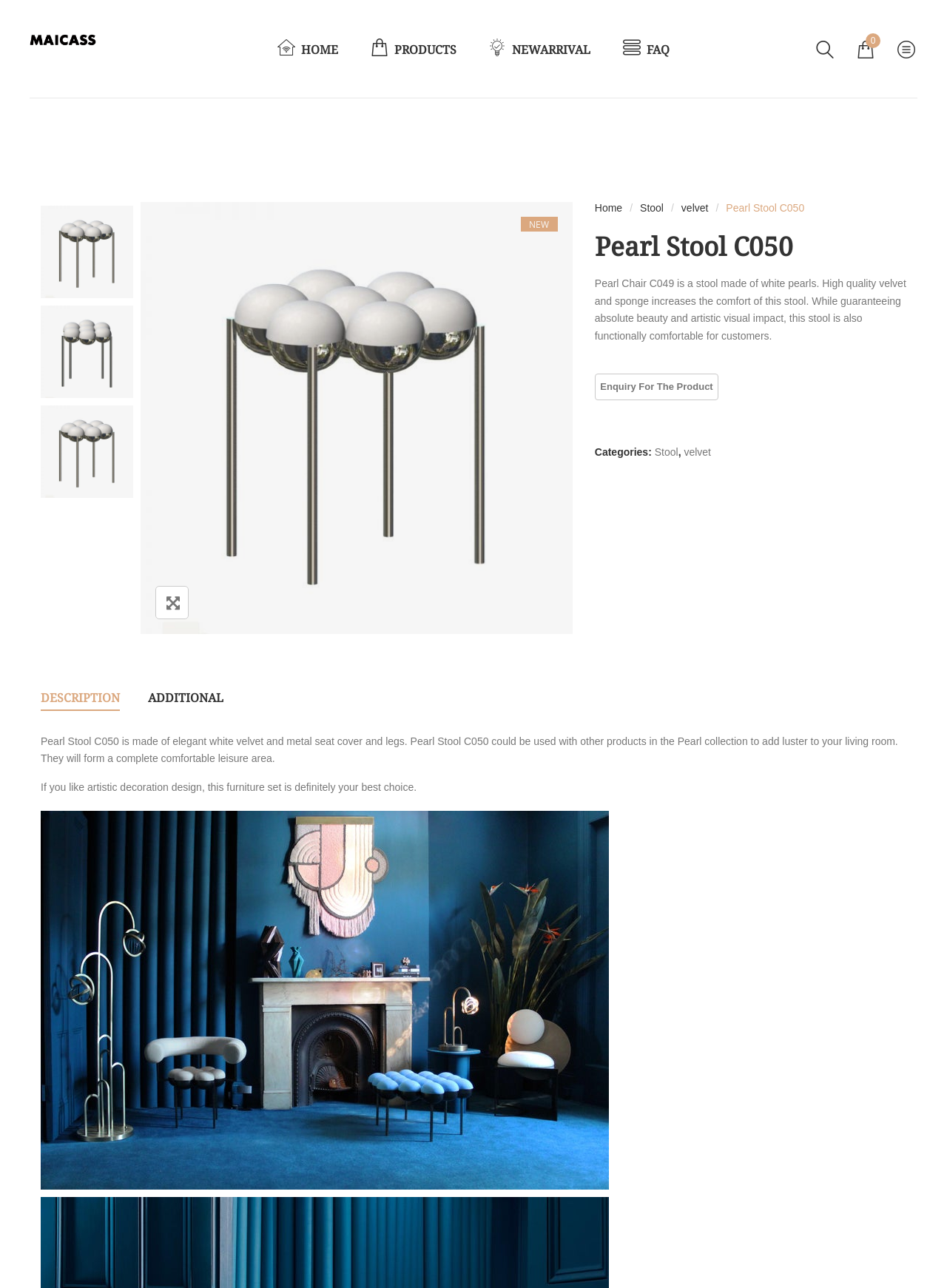What is the name of the product?
Look at the image and provide a detailed response to the question.

I determined the answer by looking at the title of the webpage, which is 'Pearl Stool C050 – MAICASS FURNITURE'. The product name is clearly stated as 'Pearl Stool C050'.